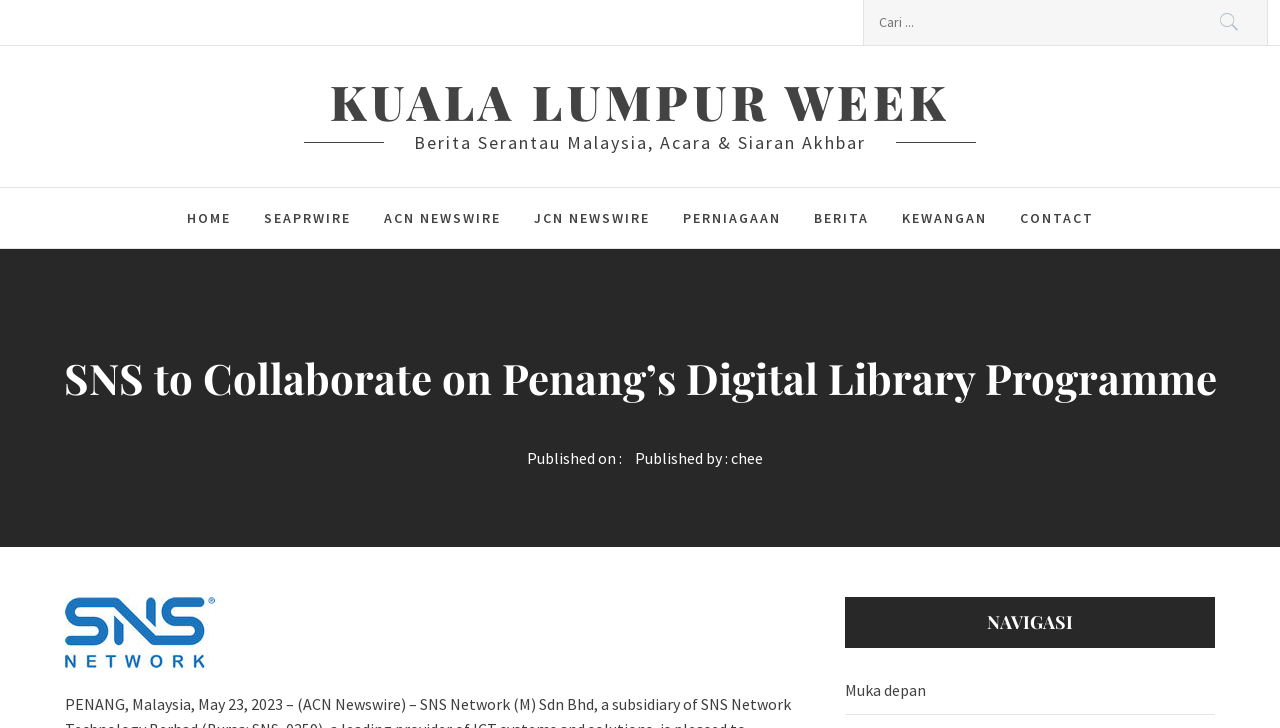Find the bounding box coordinates of the clickable region needed to perform the following instruction: "navigate to Muka depan". The coordinates should be provided as four float numbers between 0 and 1, i.e., [left, top, right, bottom].

[0.66, 0.918, 0.949, 0.982]